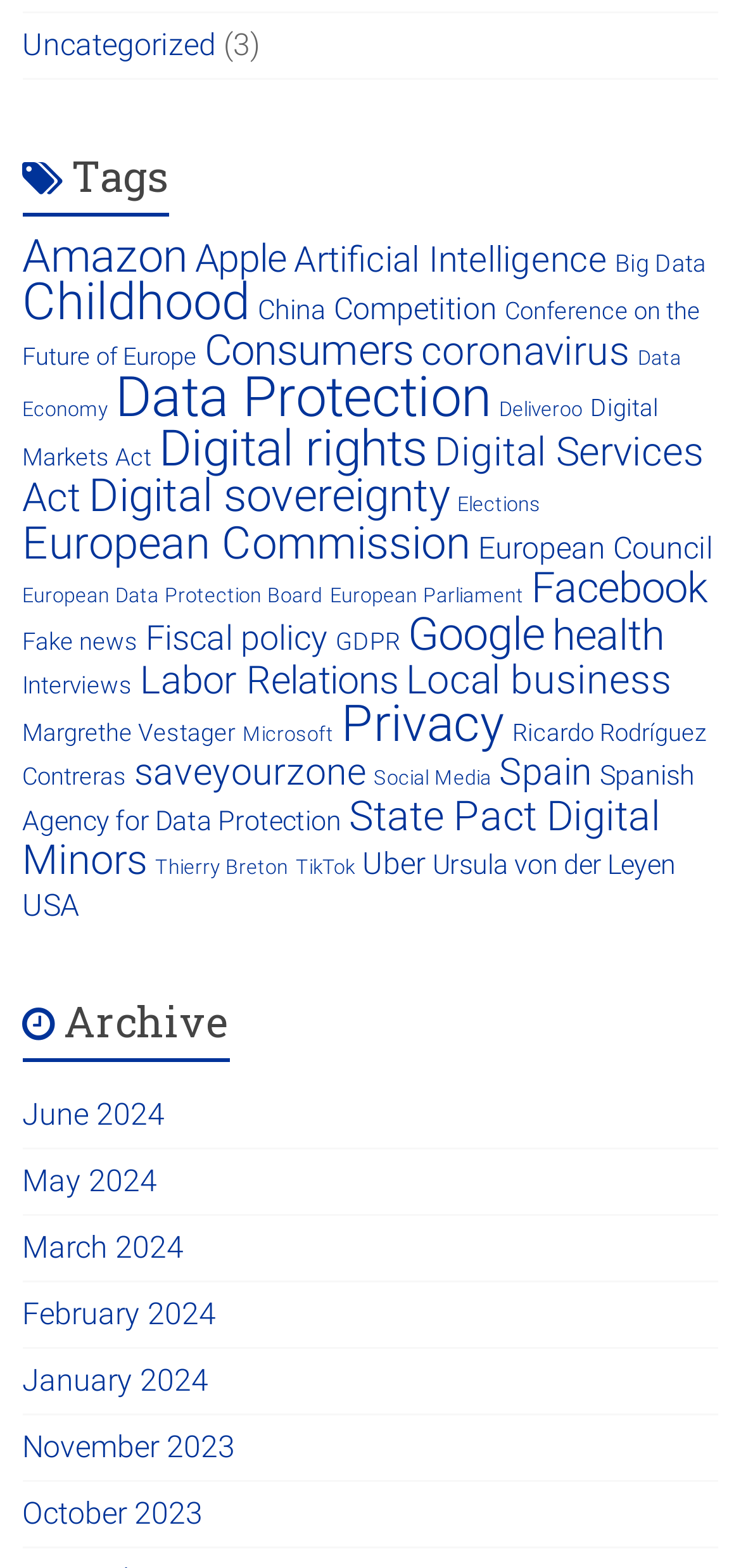Using the information in the image, could you please answer the following question in detail:
What is the topic with the fewest items on this webpage?

I looked at the number of items associated with each topic and found that 'Elections' has the fewest items, with only 2 items.